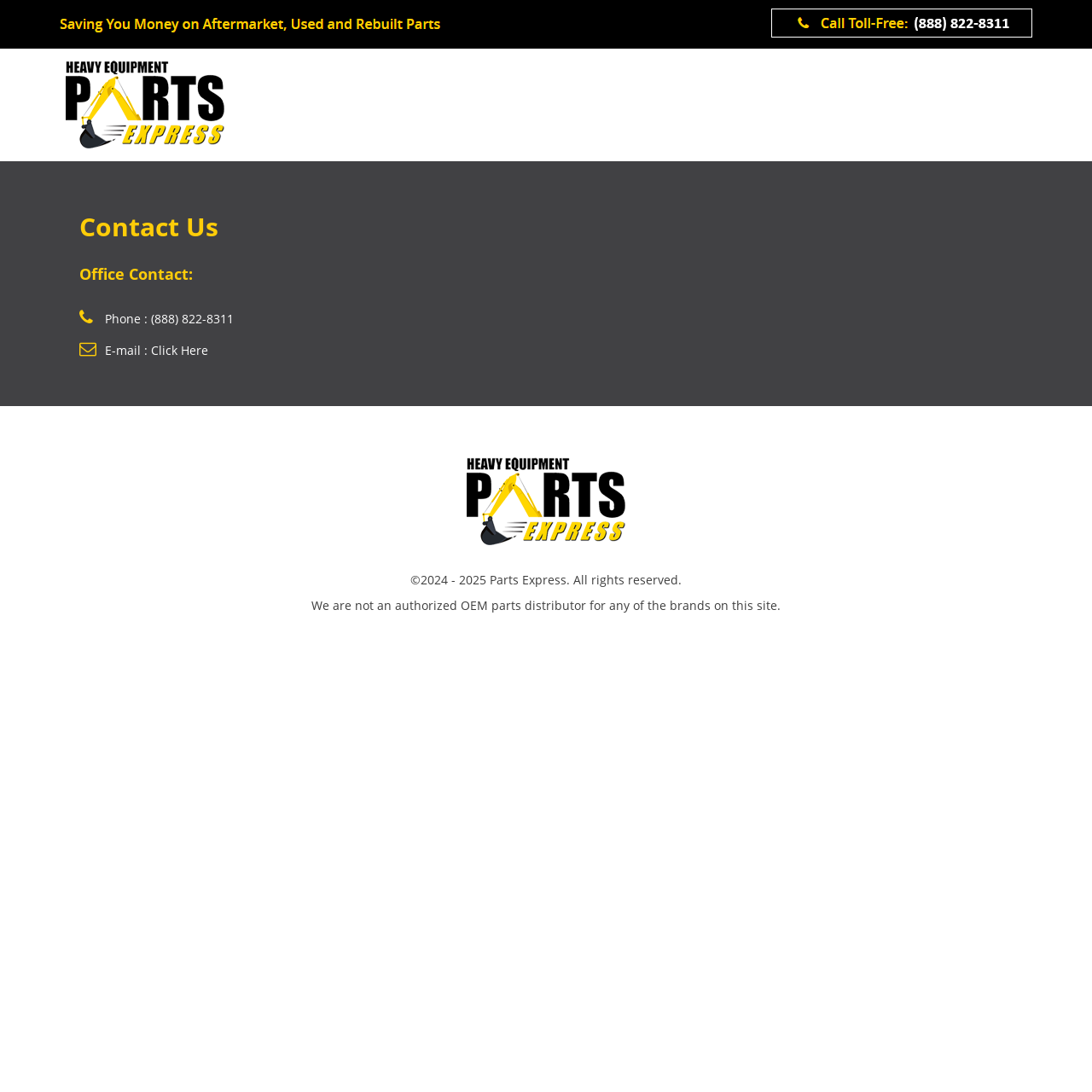Please reply to the following question using a single word or phrase: 
What is the email contact method?

Click Here